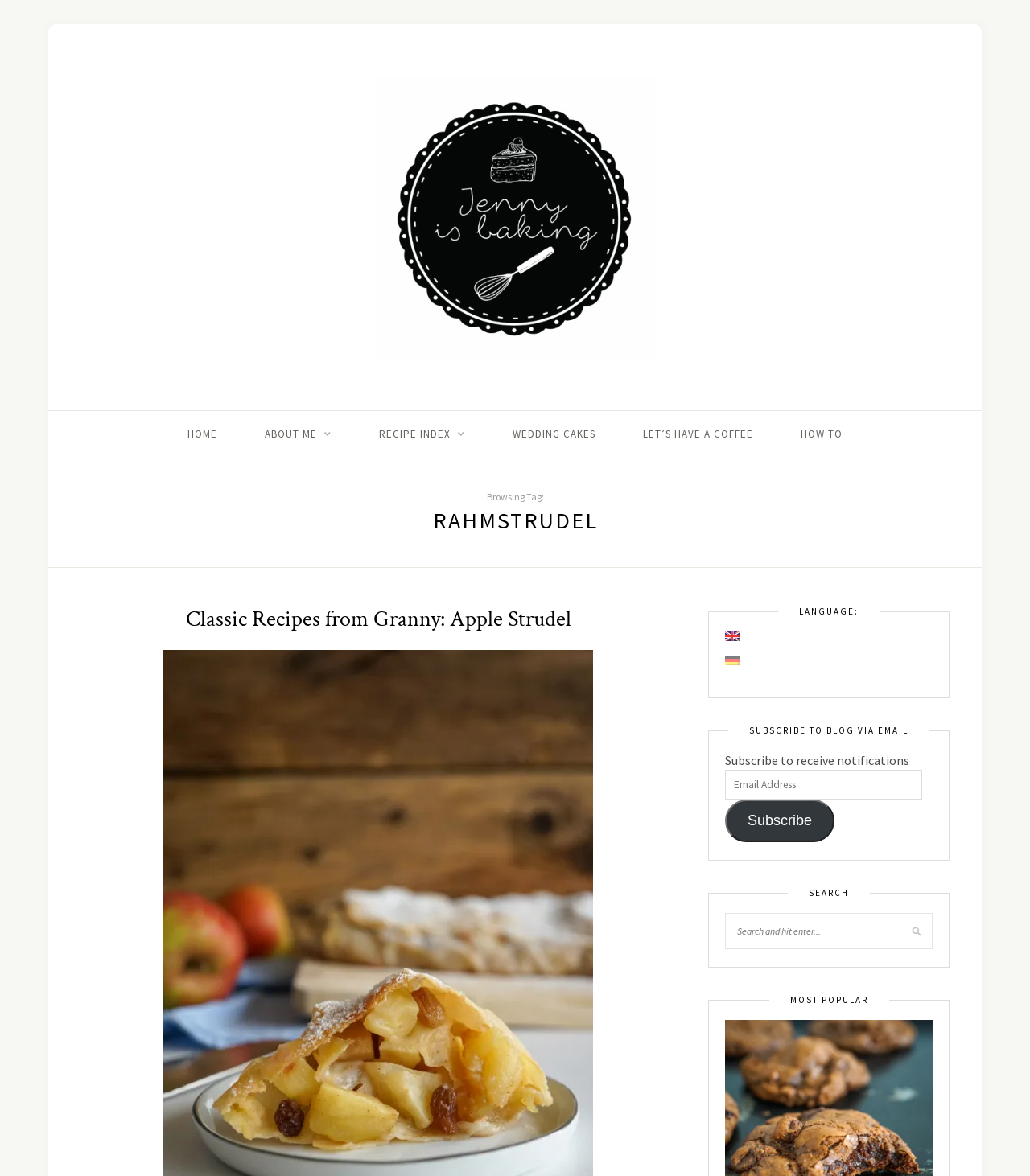Please determine the bounding box coordinates of the element to click on in order to accomplish the following task: "View the 'COMMUNICATION DESIGN' page". Ensure the coordinates are four float numbers ranging from 0 to 1, i.e., [left, top, right, bottom].

None